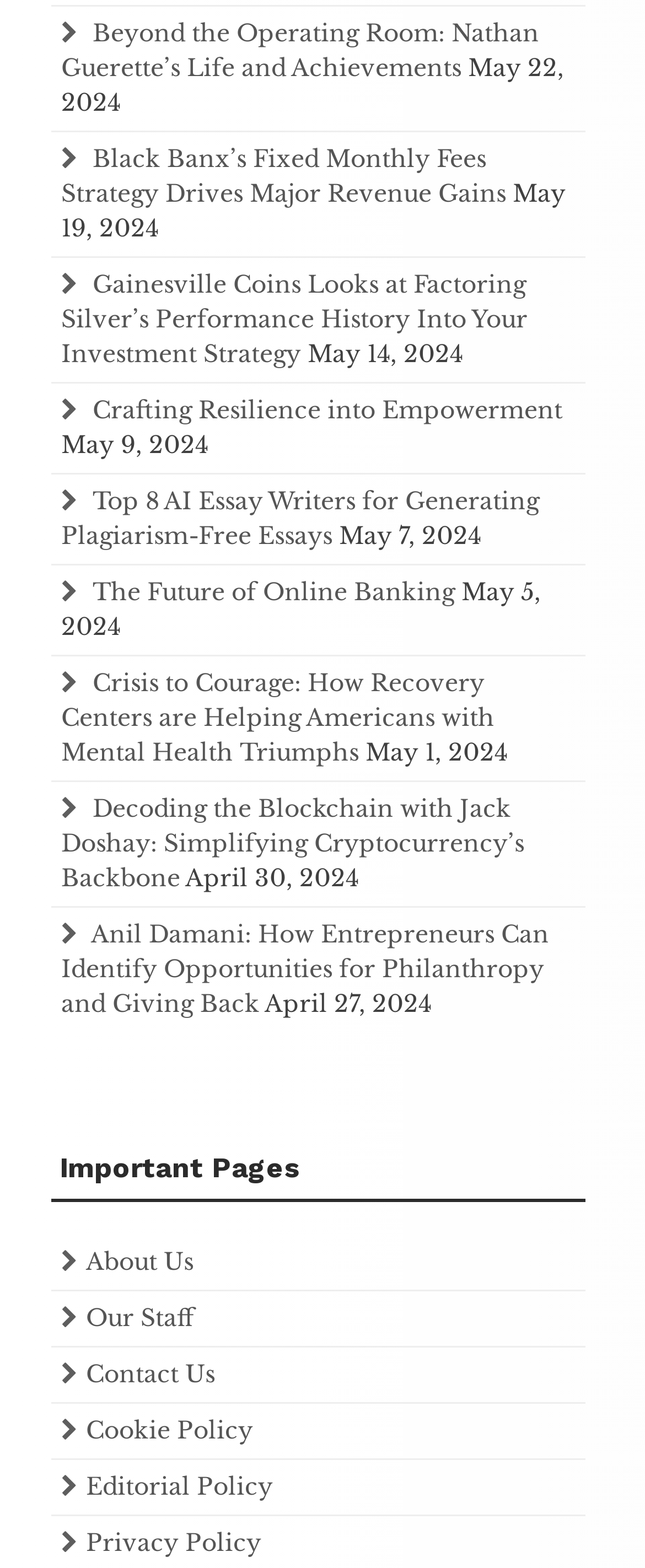Answer the question with a brief word or phrase:
What is the date of the article 'Beyond the Operating Room: Nathan Guerette’s Life and Achievements'?

May 22, 2024